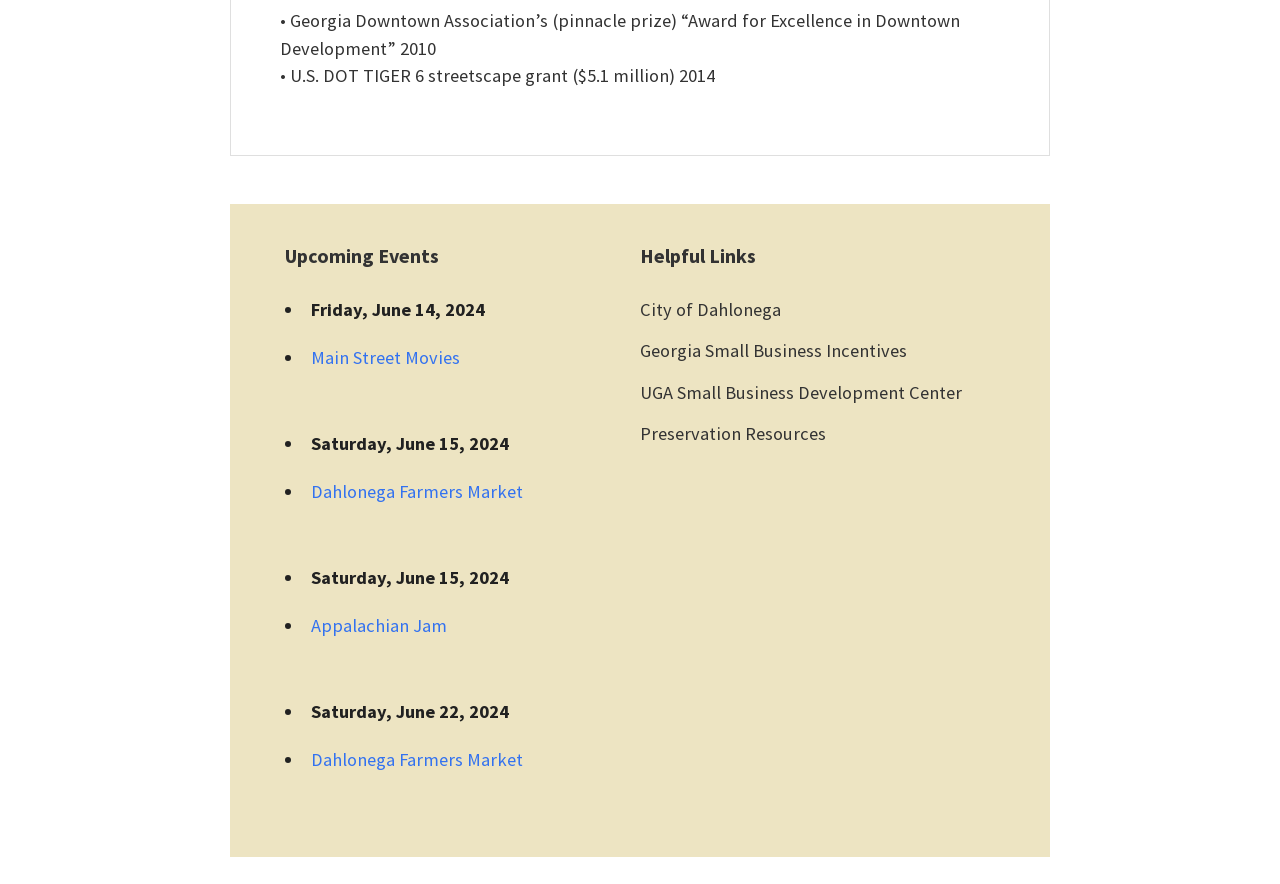Please identify the bounding box coordinates of the element's region that needs to be clicked to fulfill the following instruction: "Click to Grow". The bounding box coordinates should consist of four float numbers between 0 and 1, i.e., [left, top, right, bottom].

None